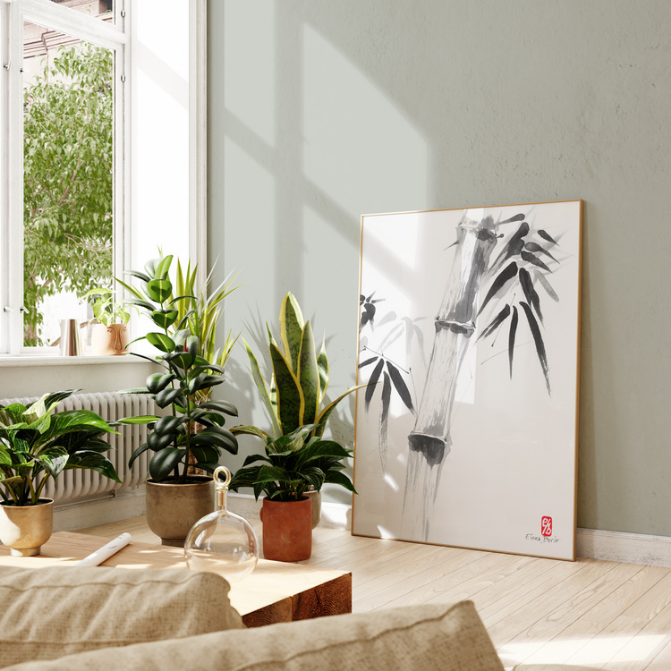Create a detailed narrative of what is happening in the image.

The image features a serene interior scene showcasing a beautifully framed Sumi-e, or Japanese ink painting, depicting elegant bamboo stalks and their graceful leaves. This artwork is prominently placed against a muted green wall, allowing its minimalist design and subtle ink details to stand out. Natural light flows in through large windows adorned by leafy plants, creating a harmonious and tranquil ambiance. In the foreground, a cozy arrangement of indoor plants in stylish pots complements the room's decor, while a transparent glass orb and rolled-up paper suggest a creative workspace nearby. This setting embodies a blend of art and nature, celebrating the simplicity and beauty of Sumi-e.